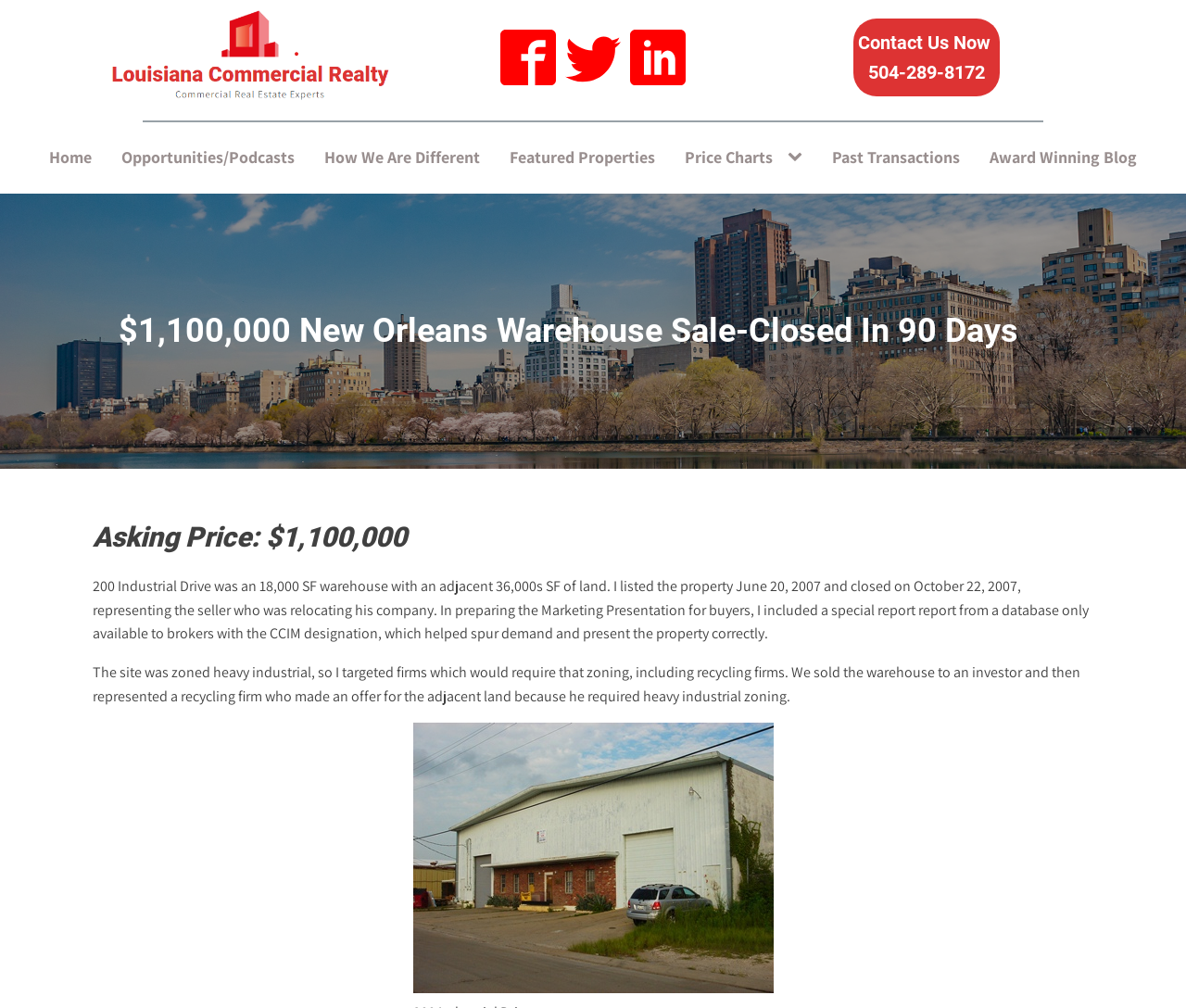Locate the bounding box coordinates of the region to be clicked to comply with the following instruction: "Contact us now". The coordinates must be four float numbers between 0 and 1, in the form [left, top, right, bottom].

[0.719, 0.018, 0.843, 0.095]